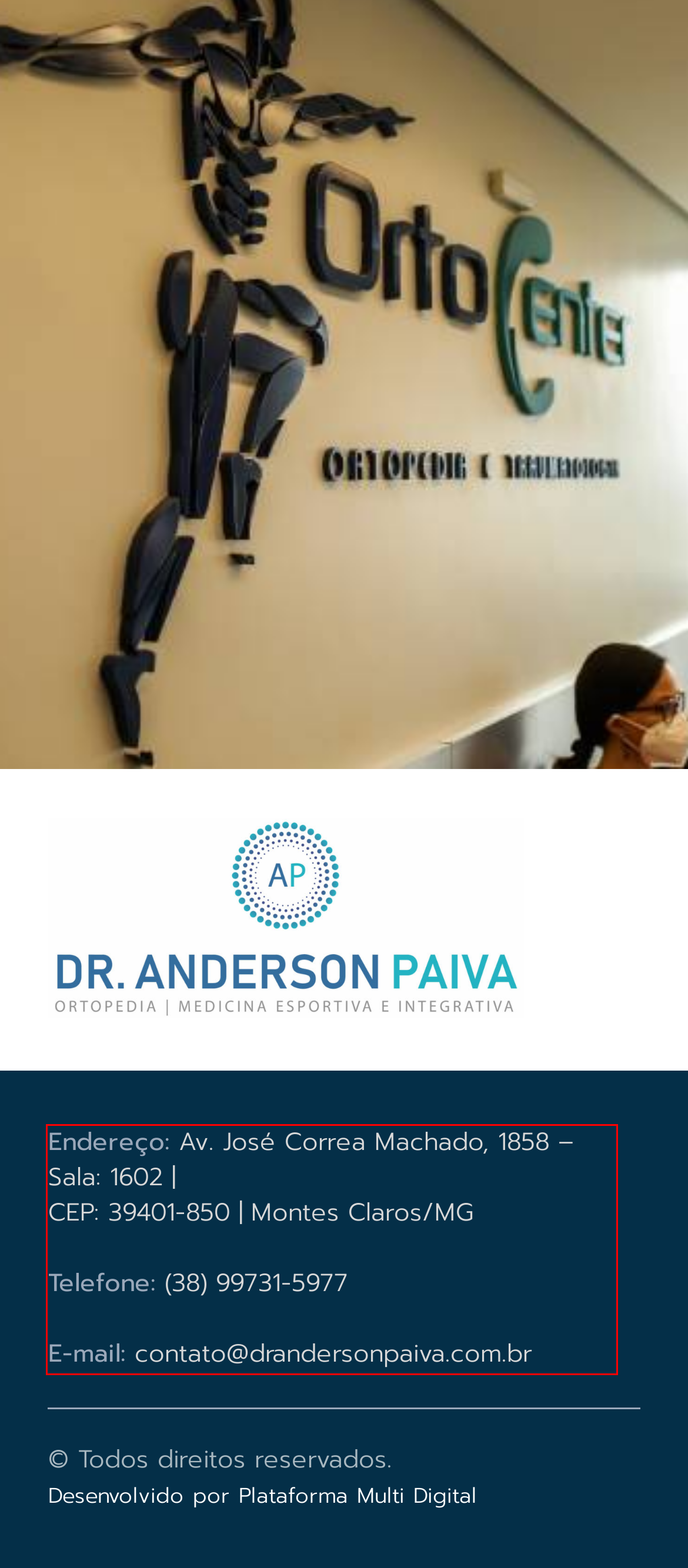Please extract the text content within the red bounding box on the webpage screenshot using OCR.

Endereço: Av. José Correa Machado, 1858 – Sala: 1602 | CEP: 39401-850 | Montes Claros/MG Telefone: (38) 99731-5977 E-mail: contato@drandersonpaiva.com.br